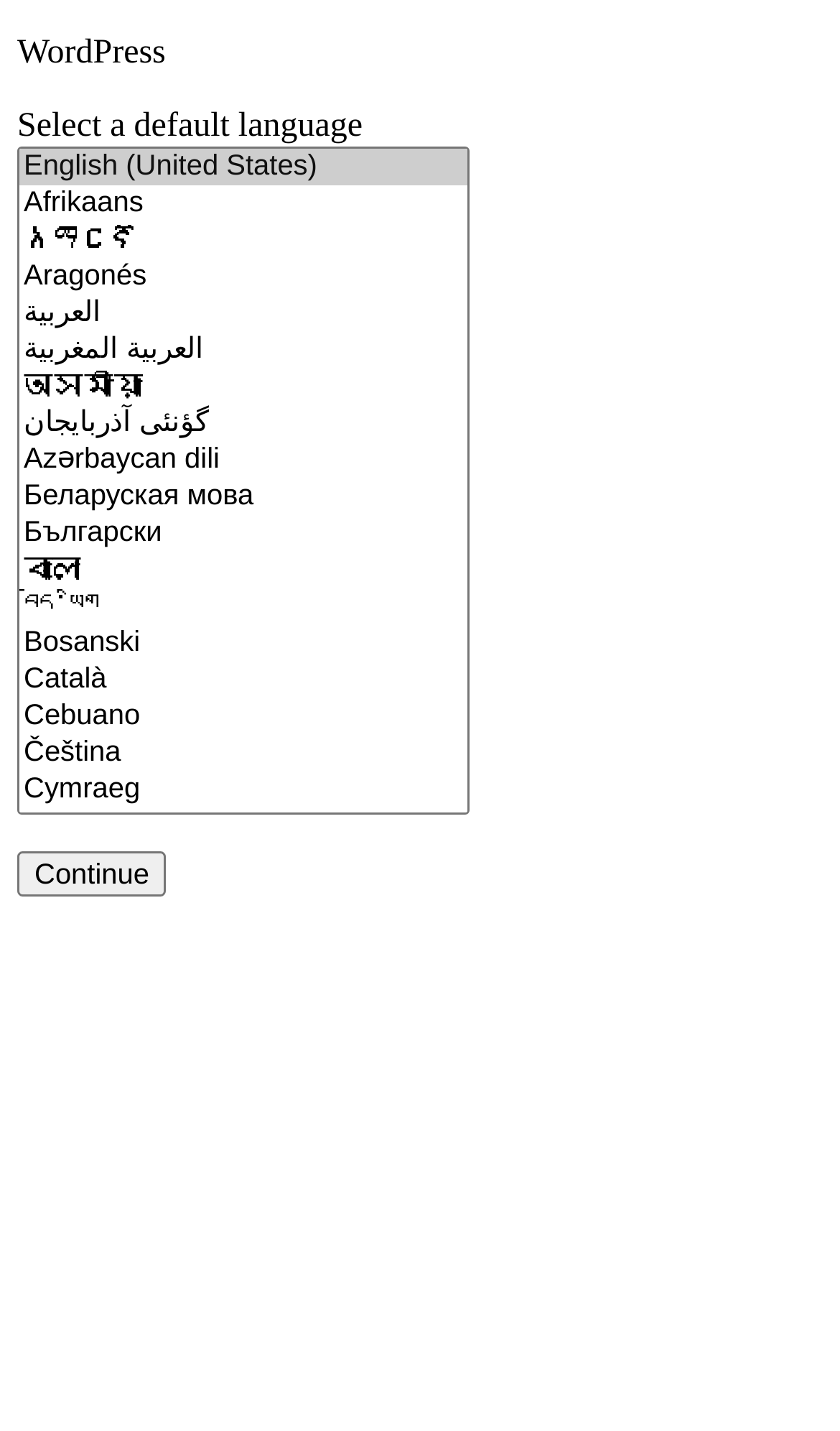What is the orientation of the listbox?
Using the image as a reference, give a one-word or short phrase answer.

Vertical